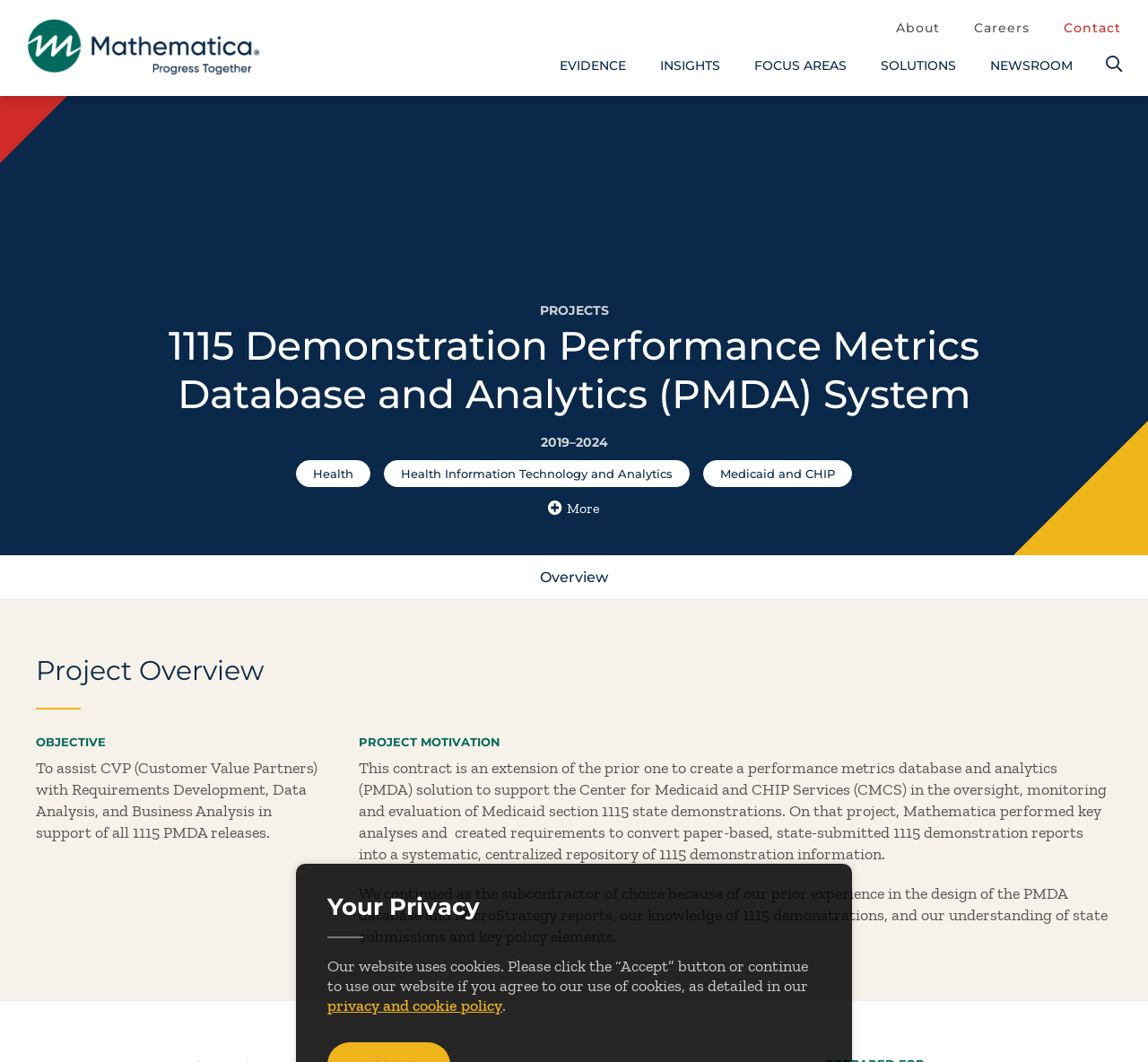Give a one-word or phrase response to the following question: What is the focus area of the project?

Health